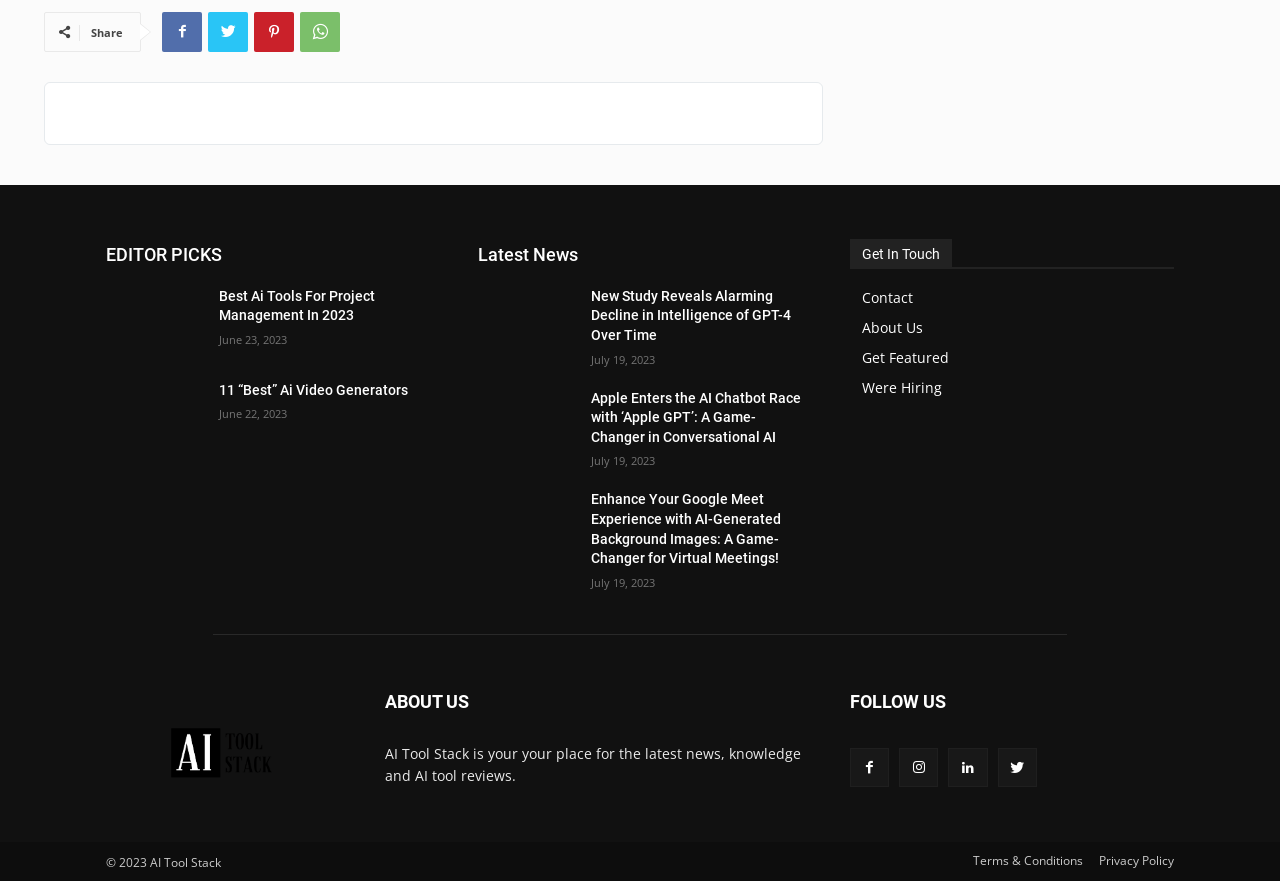Kindly respond to the following question with a single word or a brief phrase: 
How many social media links are provided in the 'FOLLOW US' section?

4